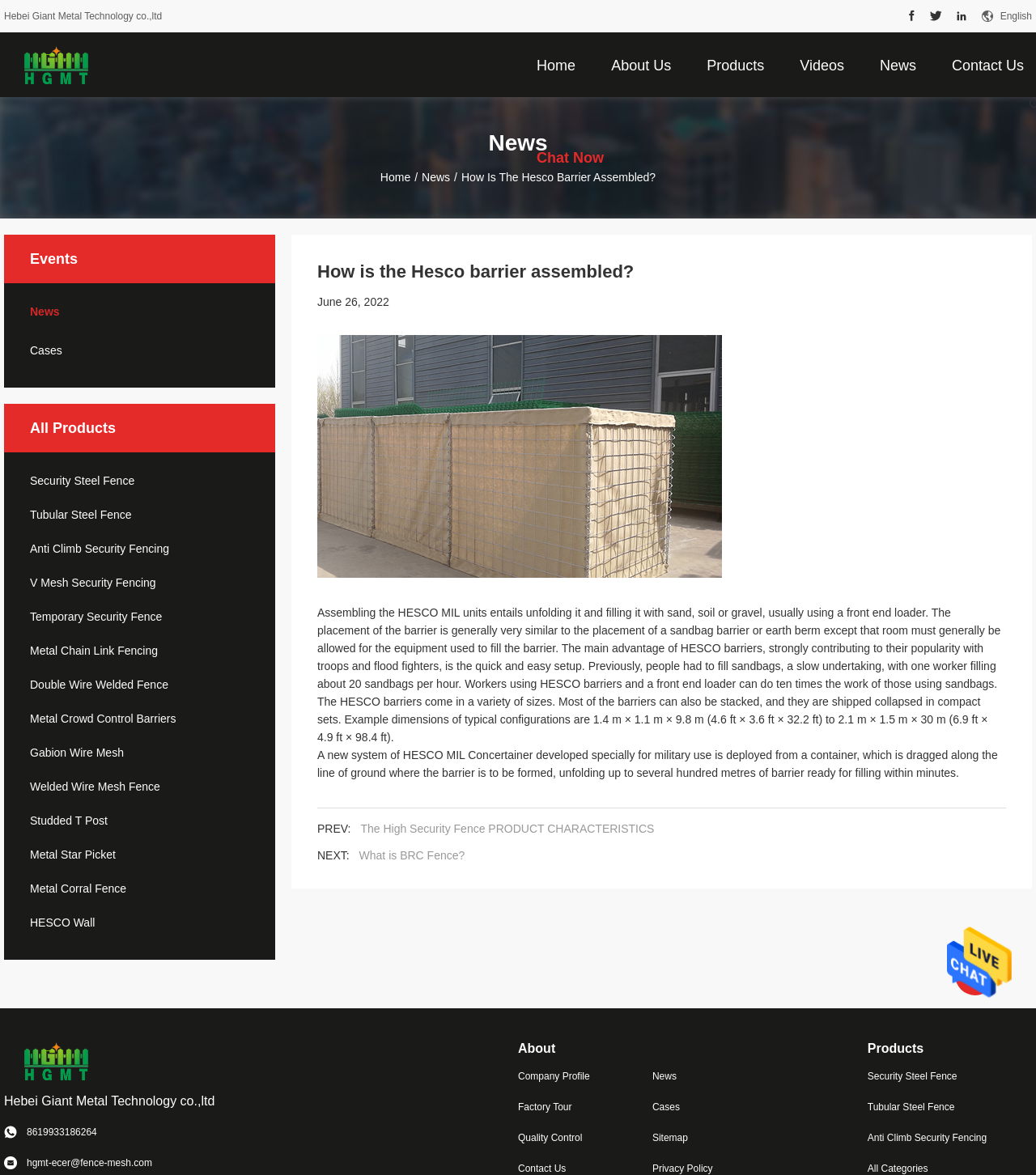Based on the image, please elaborate on the answer to the following question:
What is the variety of sizes for Hesco barriers?

The webpage mentions that the Hesco barriers come in a variety of sizes, with example dimensions of typical configurations provided, such as 1.4 m × 1.1 m × 9.8 m to 2.1 m × 1.5 m × 30 m.